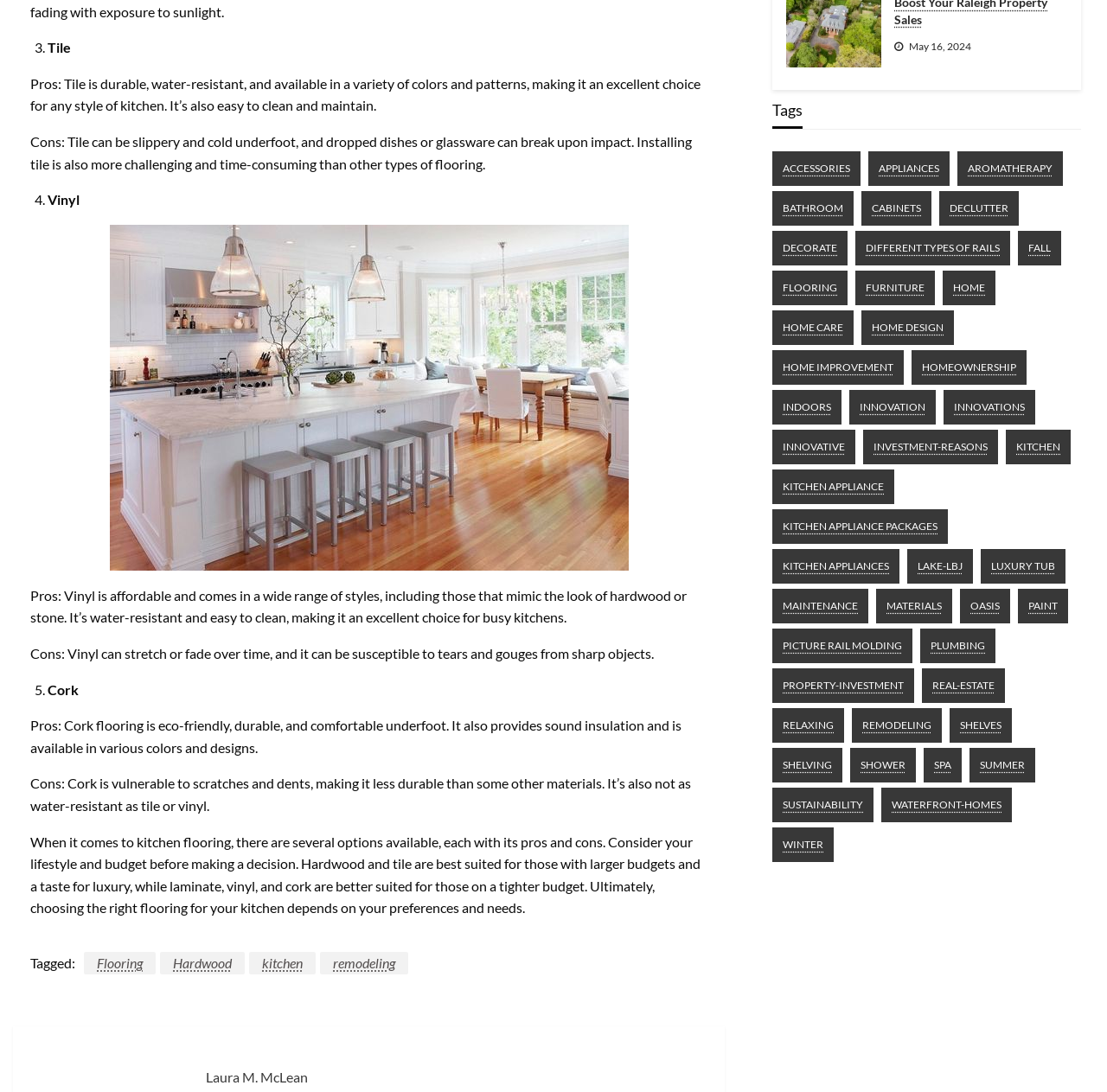How many items are tagged with 'kitchen'?
Please provide a single word or phrase as your answer based on the screenshot.

5